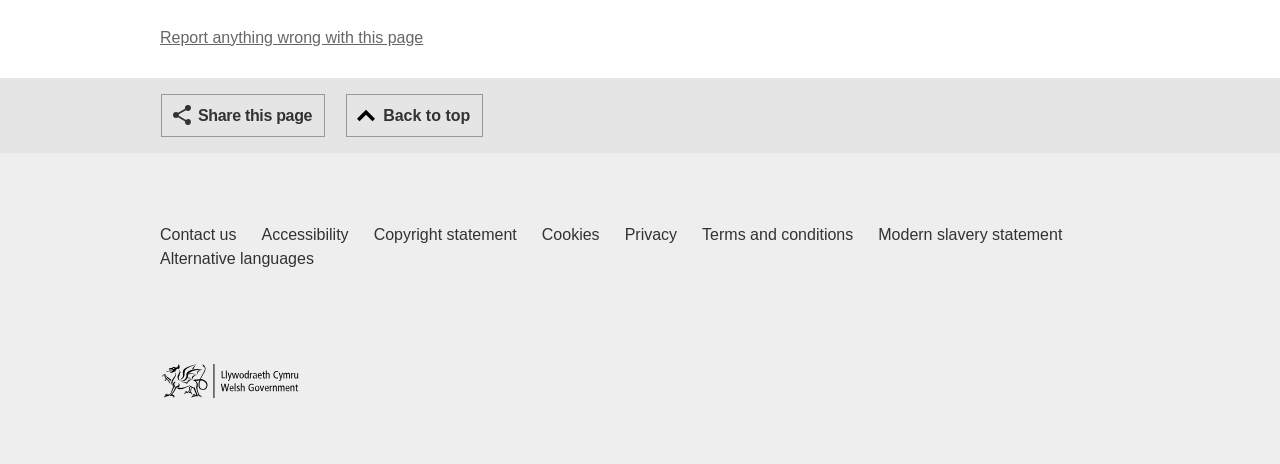Determine the bounding box coordinates of the target area to click to execute the following instruction: "Share this page."

[0.126, 0.203, 0.254, 0.296]